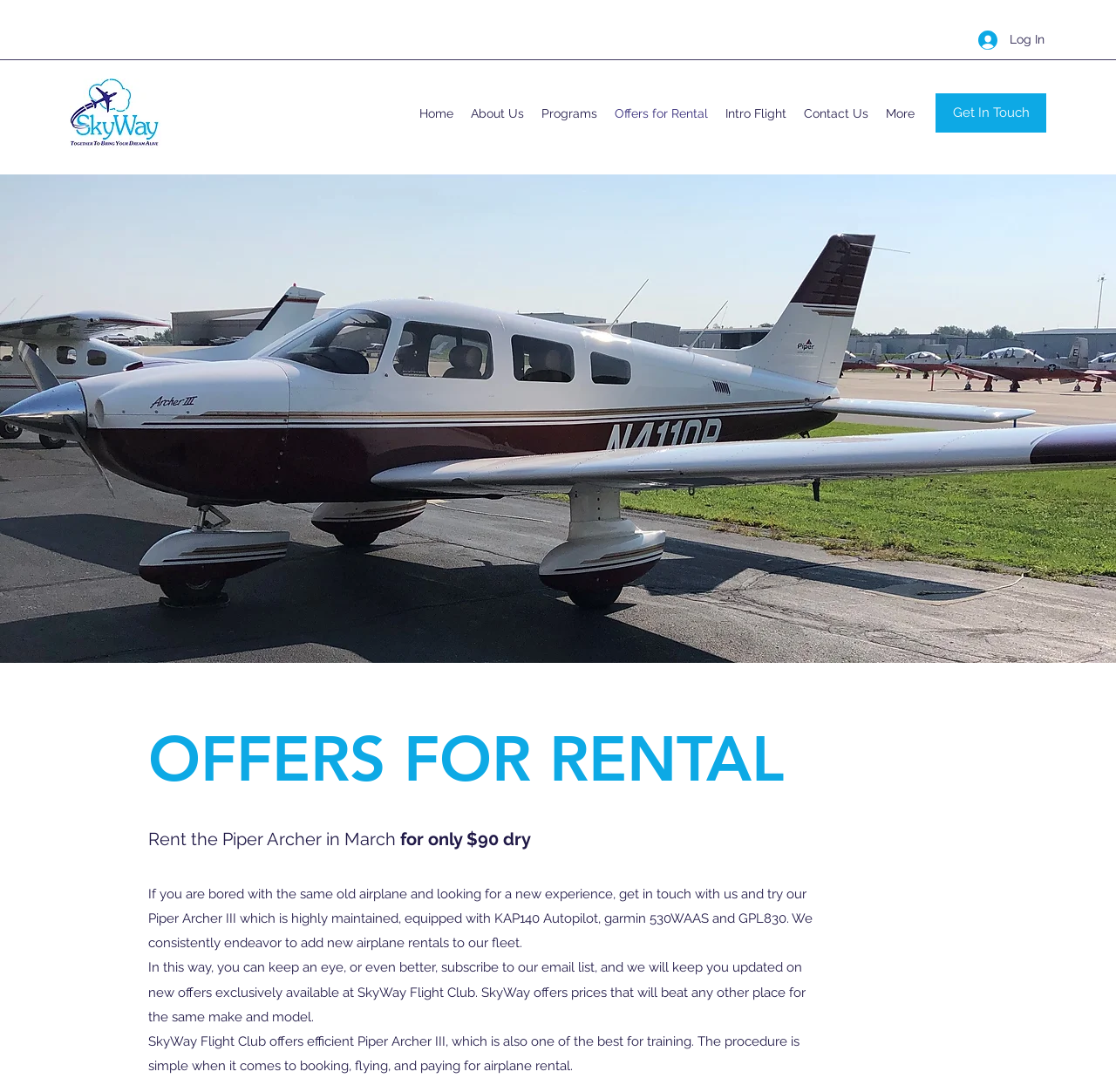Provide the bounding box coordinates of the HTML element this sentence describes: "More". The bounding box coordinates consist of four float numbers between 0 and 1, i.e., [left, top, right, bottom].

[0.786, 0.092, 0.827, 0.116]